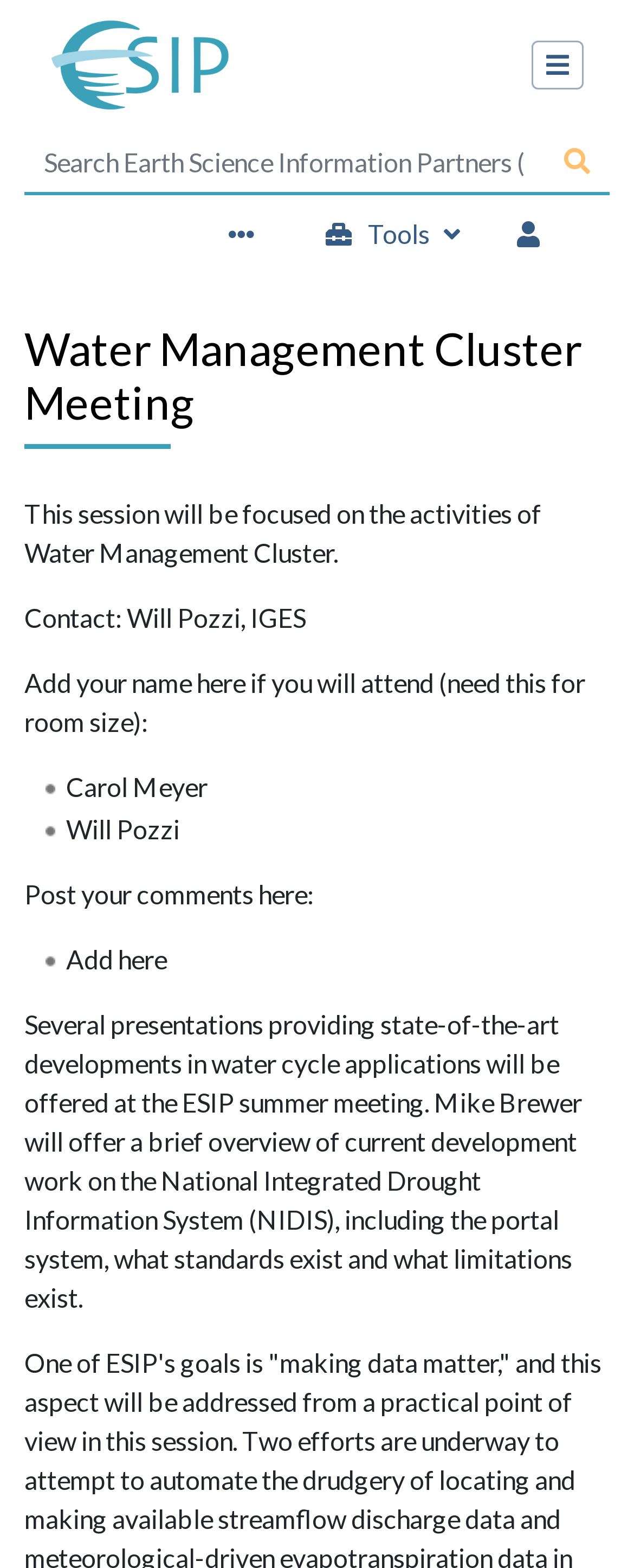Provide a short answer using a single word or phrase for the following question: 
What is the name of the organization?

Earth Science Information Partners (ESIP)